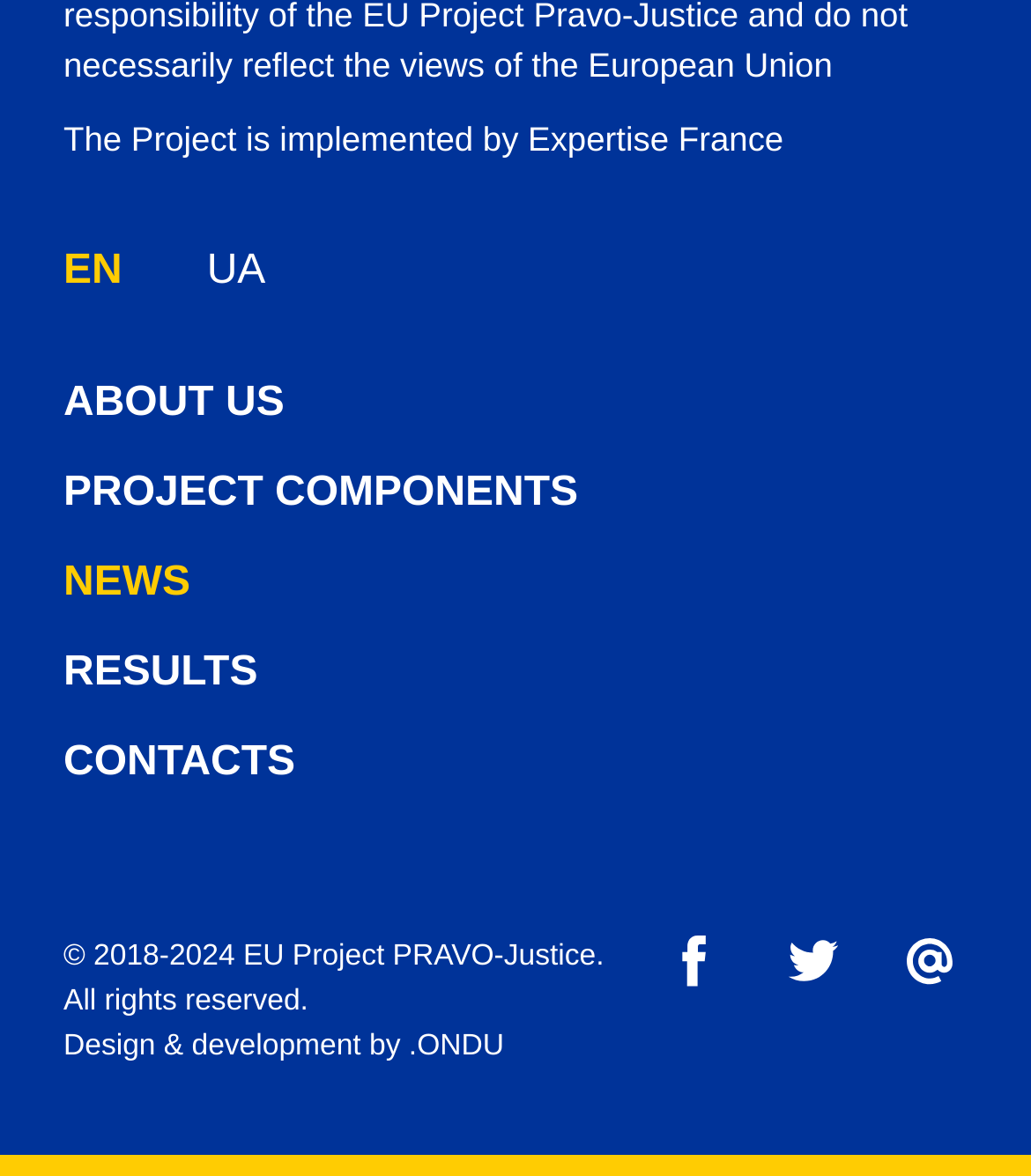Kindly provide the bounding box coordinates of the section you need to click on to fulfill the given instruction: "Visit the developer's website".

[0.396, 0.876, 0.489, 0.903]